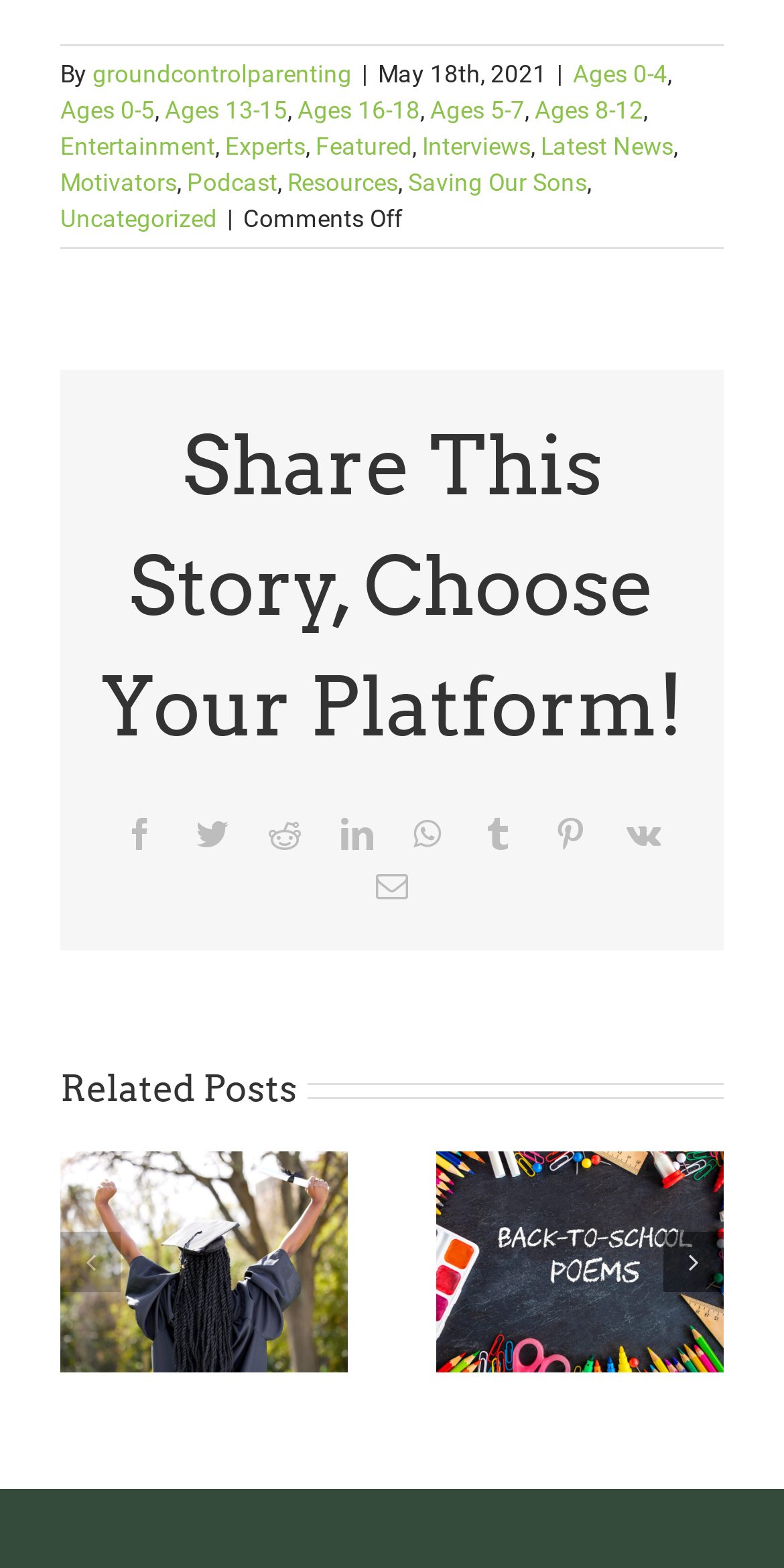Locate the bounding box of the UI element with the following description: "aria-label="Commencement Wisdom from Deborah Roberts"".

[0.077, 0.734, 0.444, 0.755]